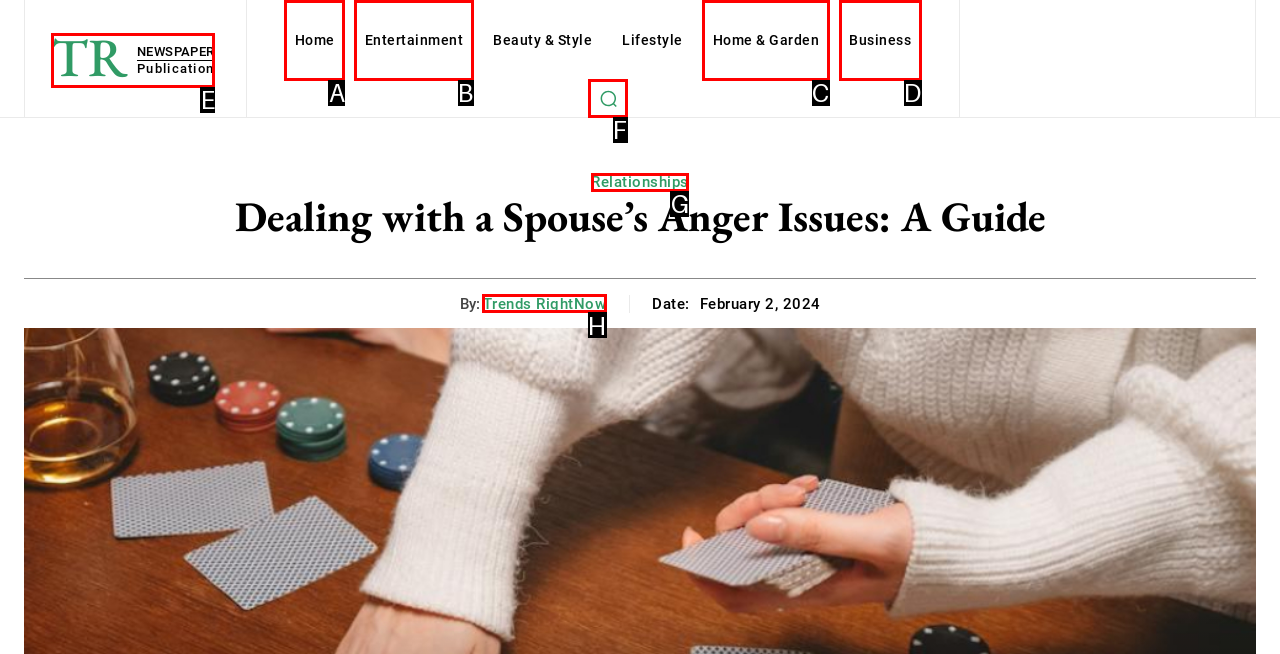Tell me which one HTML element I should click to complete the following task: Click the 'Search' button Answer with the option's letter from the given choices directly.

F